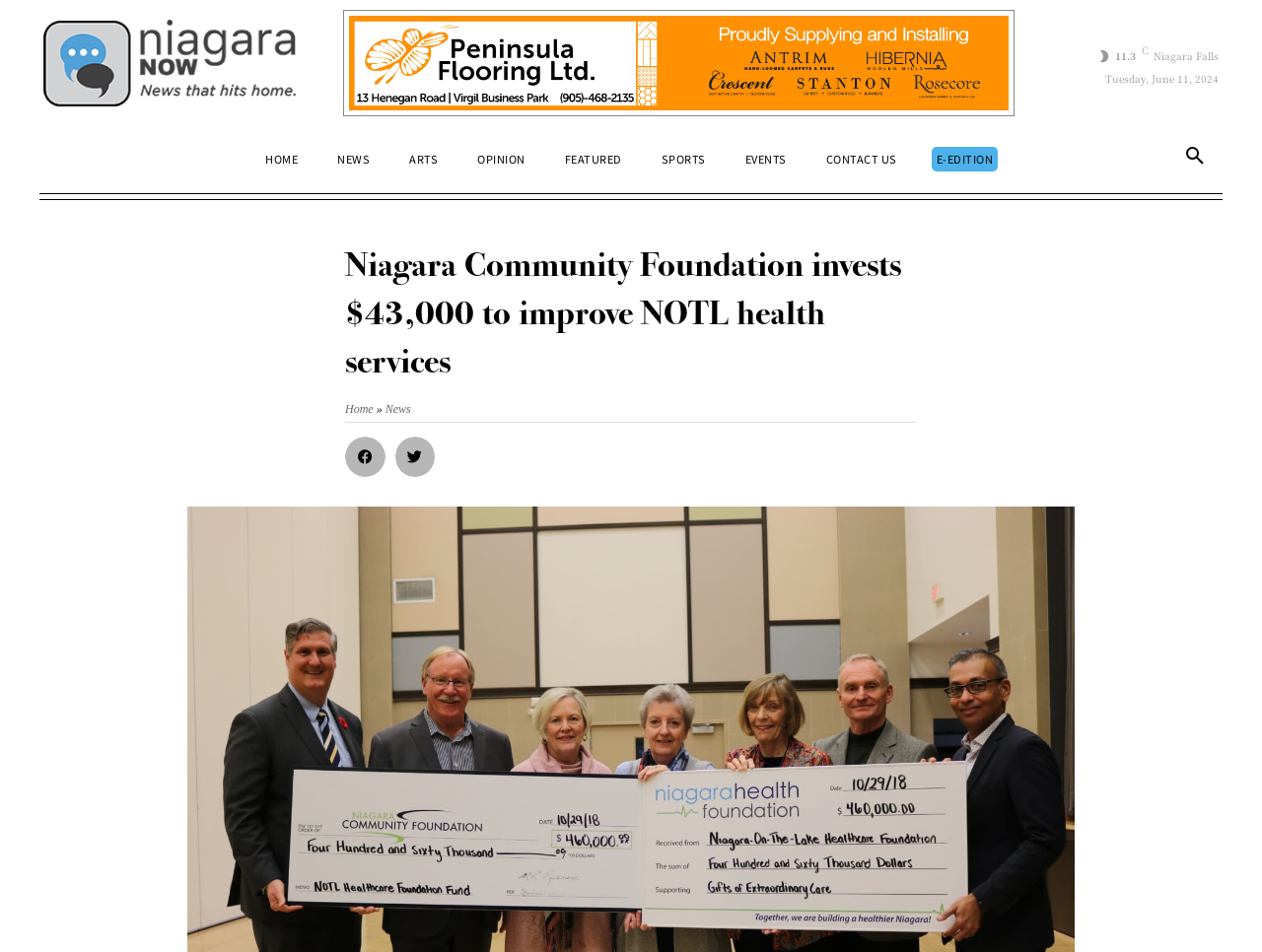Please specify the bounding box coordinates of the clickable region necessary for completing the following instruction: "Share on facebook". The coordinates must consist of four float numbers between 0 and 1, i.e., [left, top, right, bottom].

[0.273, 0.459, 0.305, 0.501]